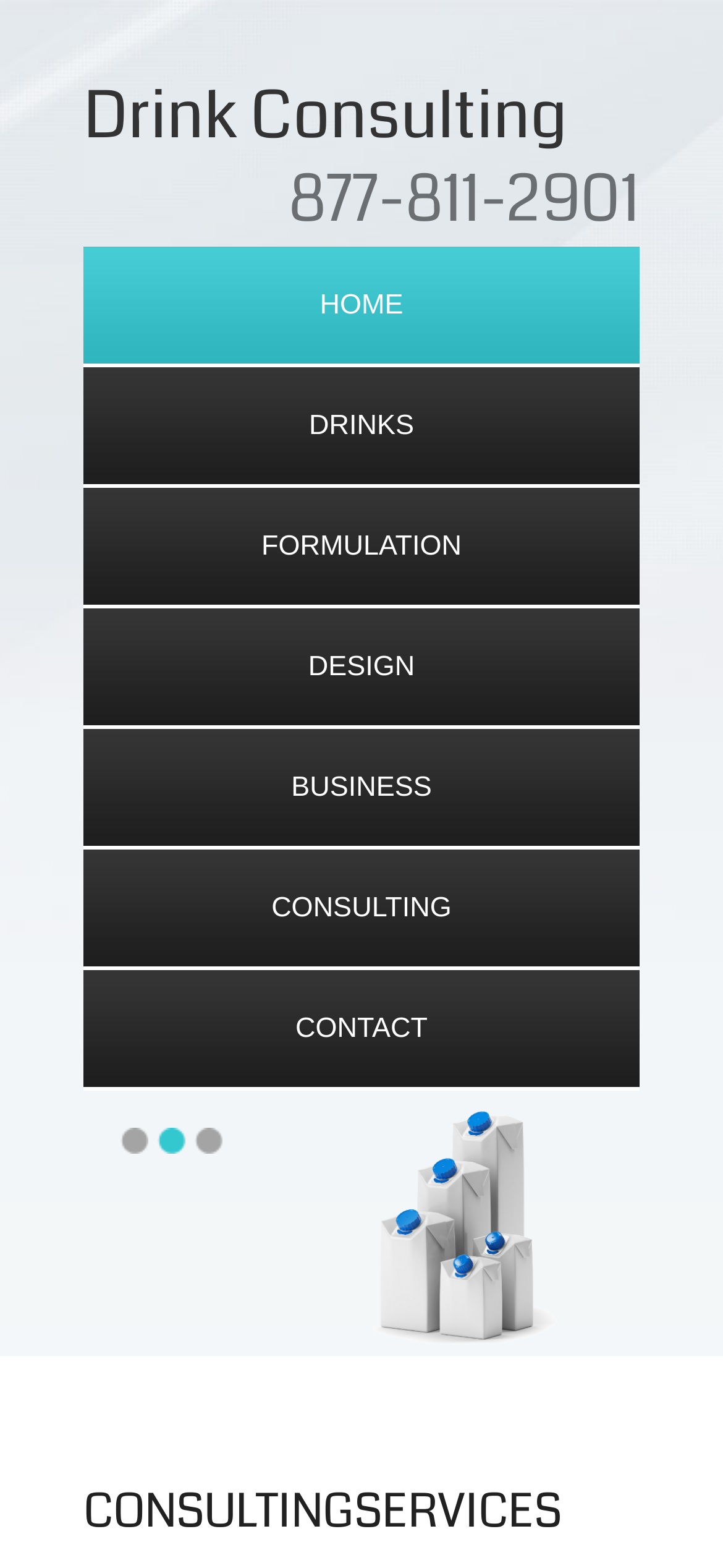Locate the bounding box coordinates of the UI element described by: "3". The bounding box coordinates should consist of four float numbers between 0 and 1, i.e., [left, top, right, bottom].

[0.269, 0.719, 0.308, 0.736]